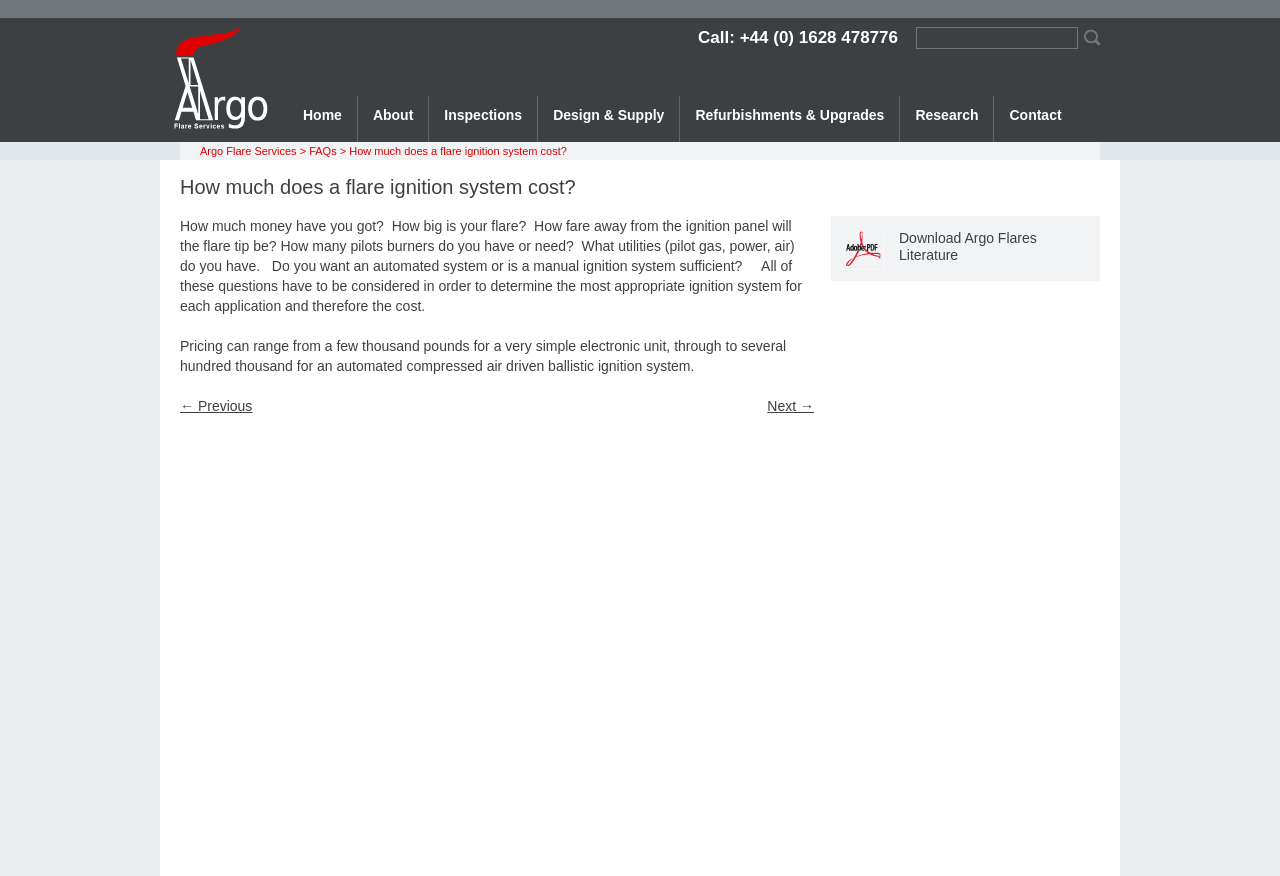Using the element description SQL Server Performance, predict the bounding box coordinates for the UI element. Provide the coordinates in (top-left x, top-left y, bottom-right x, bottom-right y) format with values ranging from 0 to 1.

None